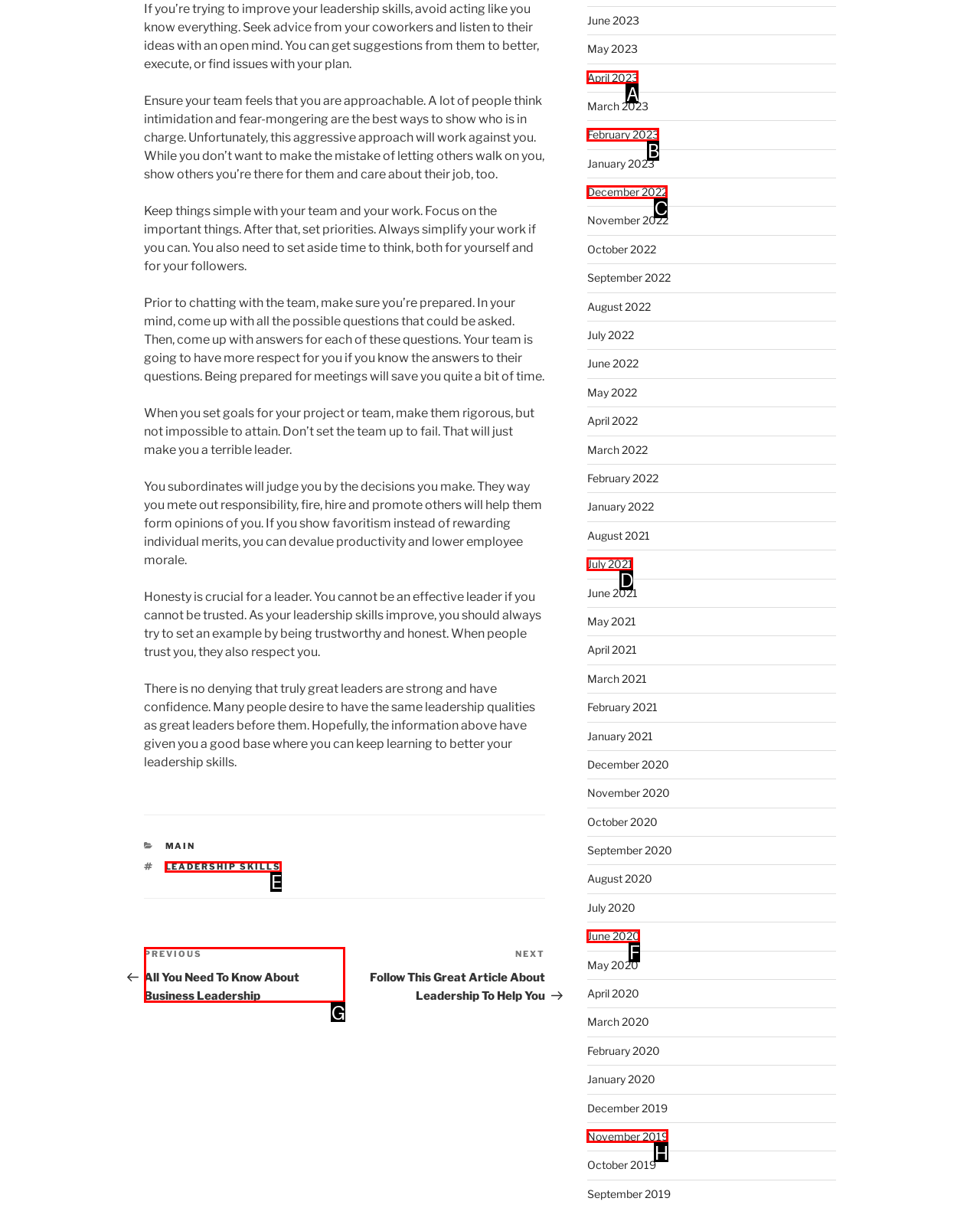What option should I click on to execute the task: Click on the 'Previous Post' link? Give the letter from the available choices.

G